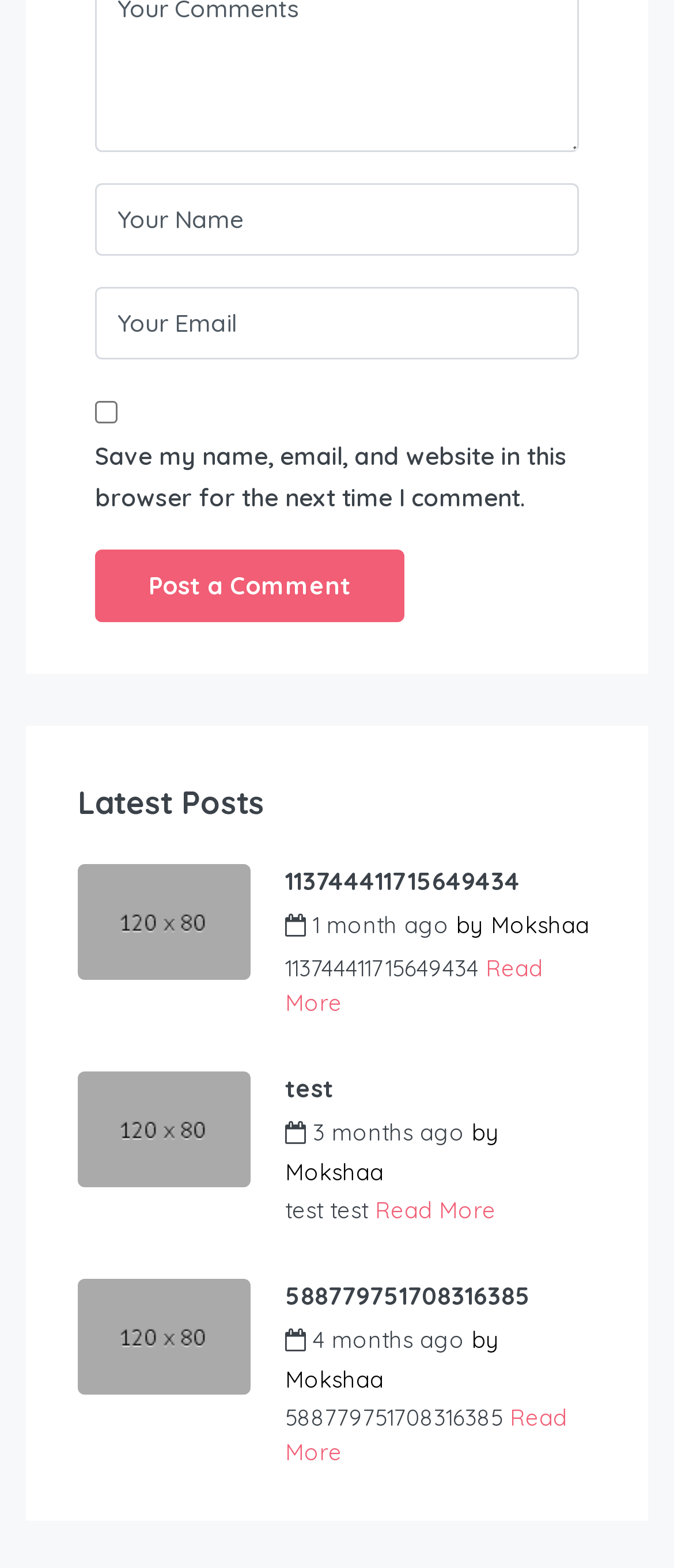What is the function of the 'Post a Comment' button?
Using the image as a reference, give a one-word or short phrase answer.

Submit a comment